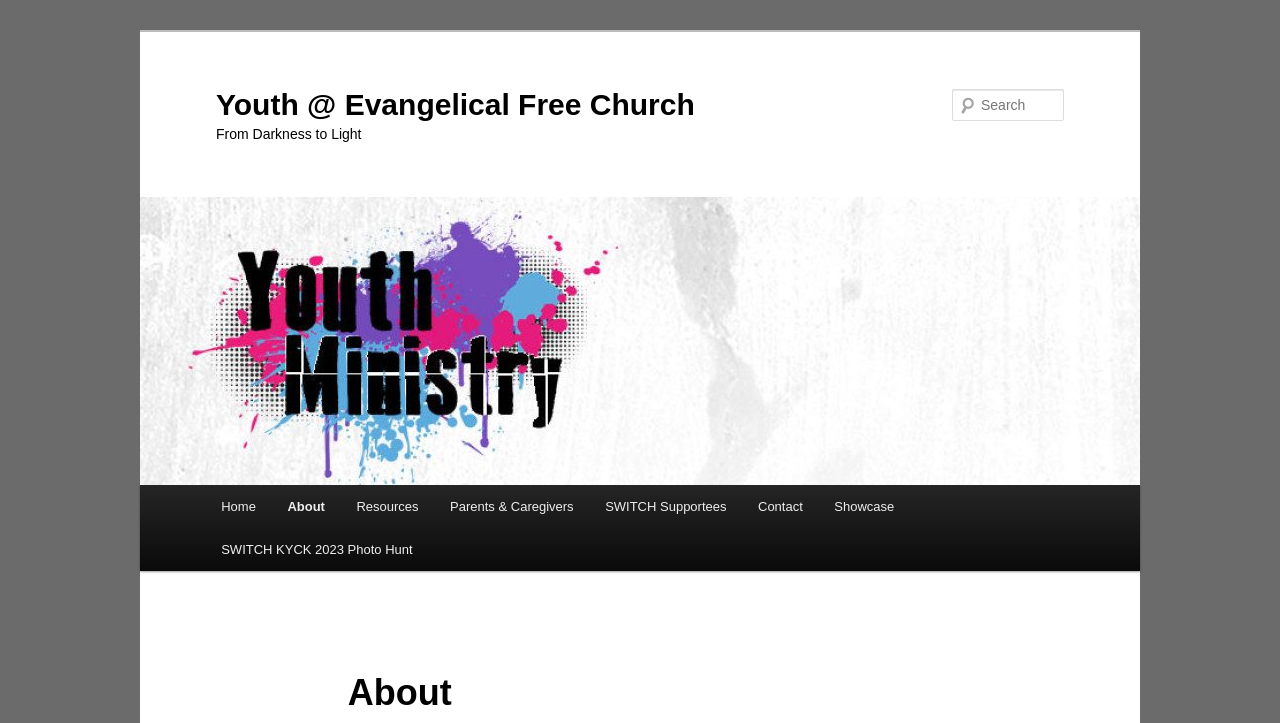Please specify the coordinates of the bounding box for the element that should be clicked to carry out this instruction: "click the 'Youth @ Evangelical Free Church' link". The coordinates must be four float numbers between 0 and 1, formatted as [left, top, right, bottom].

[0.169, 0.121, 0.543, 0.167]